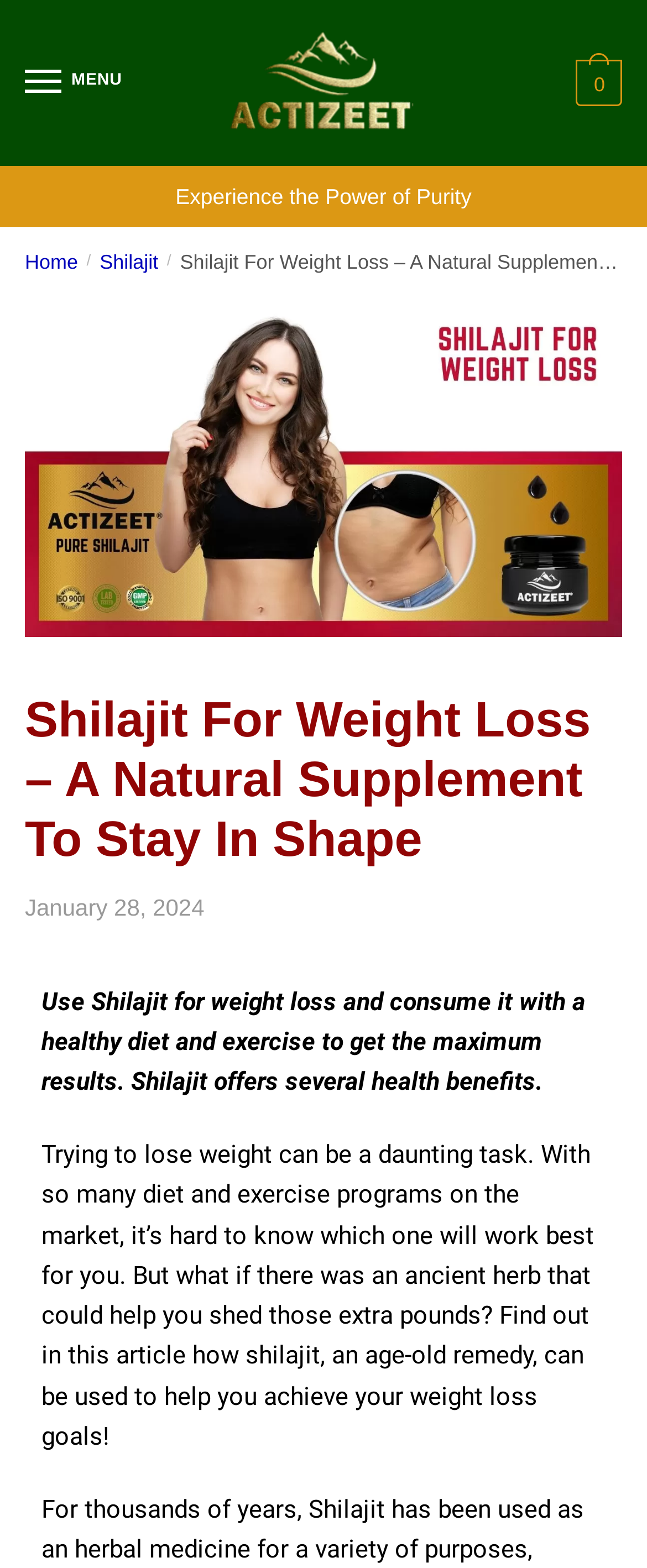Extract the primary headline from the webpage and present its text.

Shilajit For Weight Loss – A Natural Supplement To Stay In Shape